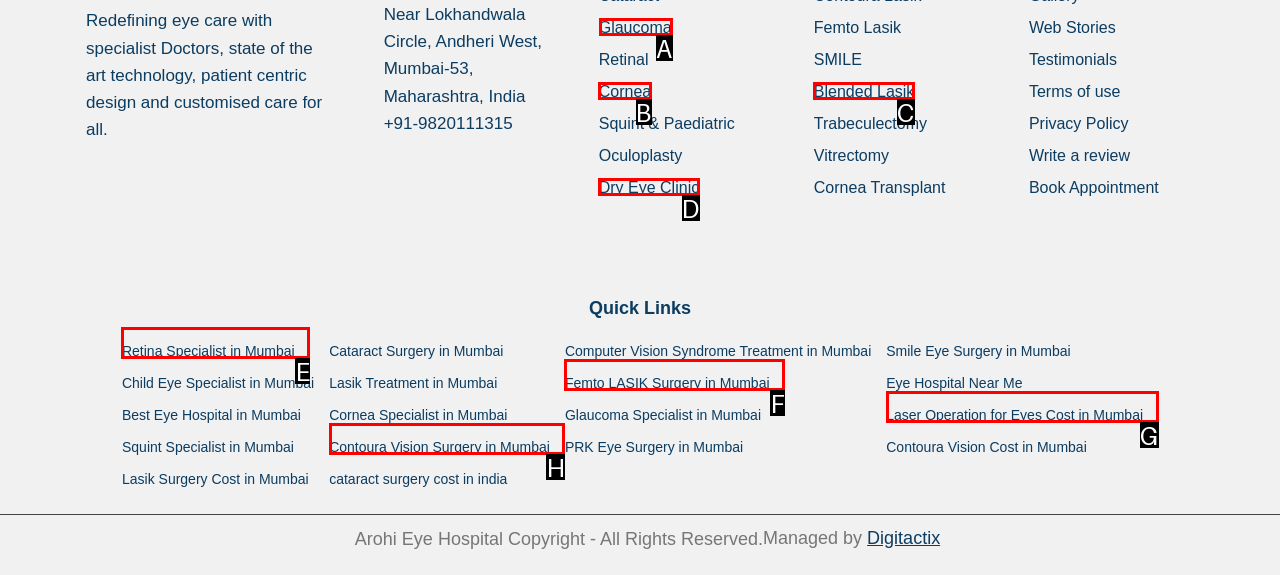Pick the right letter to click to achieve the task: Click on Glaucoma
Answer with the letter of the correct option directly.

A